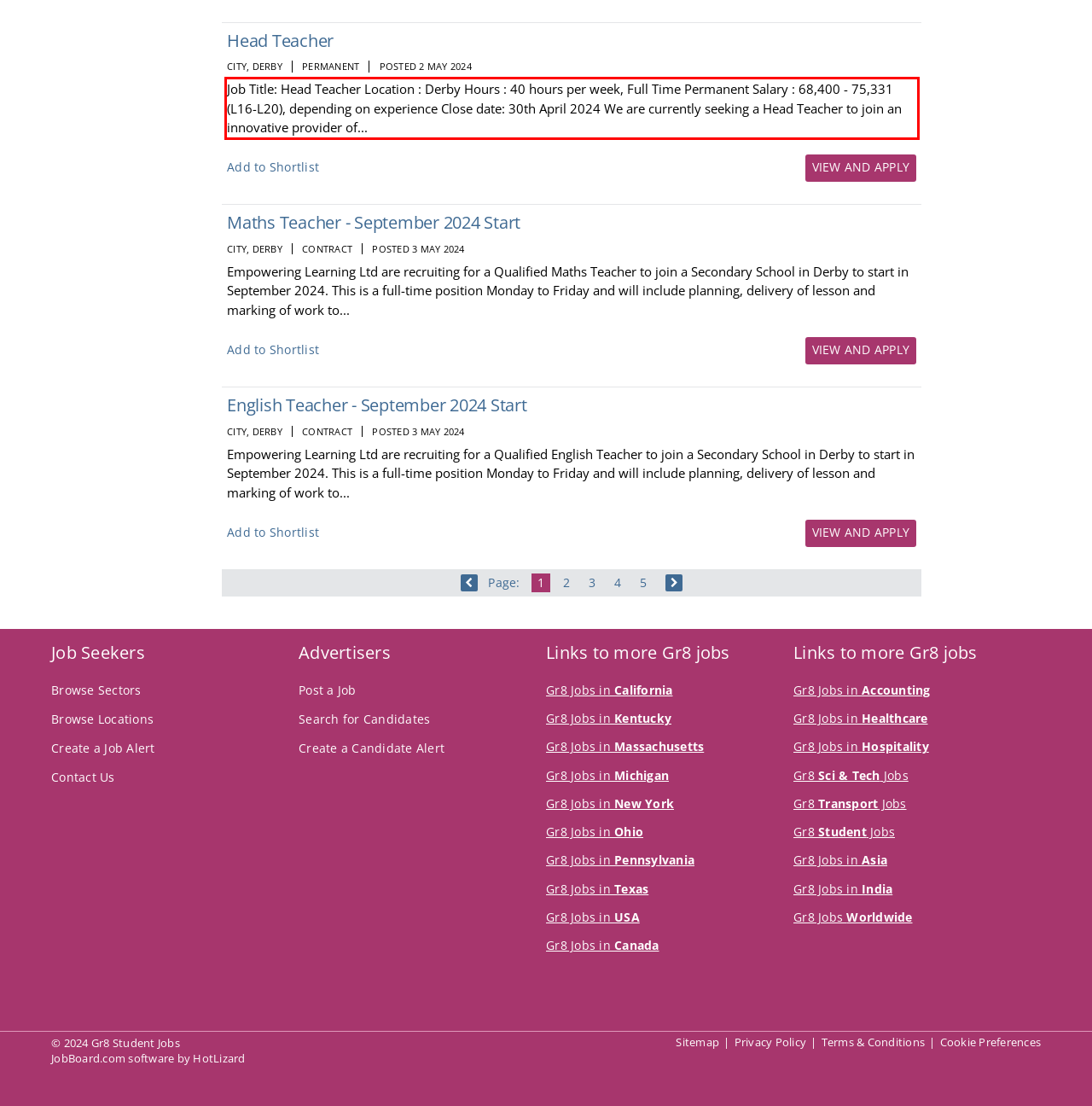You have a screenshot of a webpage with a UI element highlighted by a red bounding box. Use OCR to obtain the text within this highlighted area.

Job Title: Head Teacher Location : Derby Hours : 40 hours per week, Full Time Permanent Salary : 68,400 - 75,331 (L16-L20), depending on experience Close date: 30th April 2024 We are currently seeking a Head Teacher to join an innovative provider of...